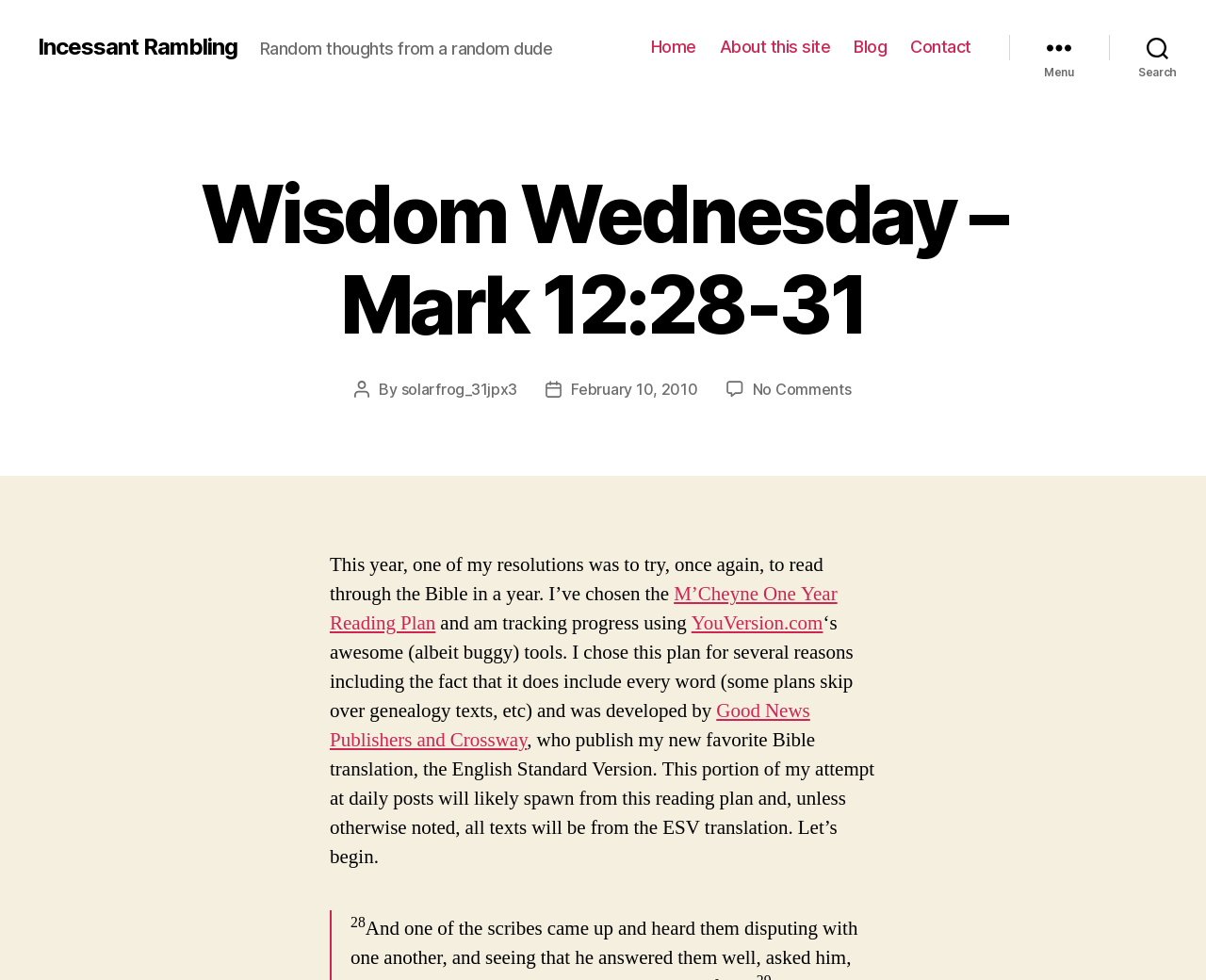Identify and provide the bounding box coordinates of the UI element described: "About this site". The coordinates should be formatted as [left, top, right, bottom], with each number being a float between 0 and 1.

[0.597, 0.038, 0.689, 0.058]